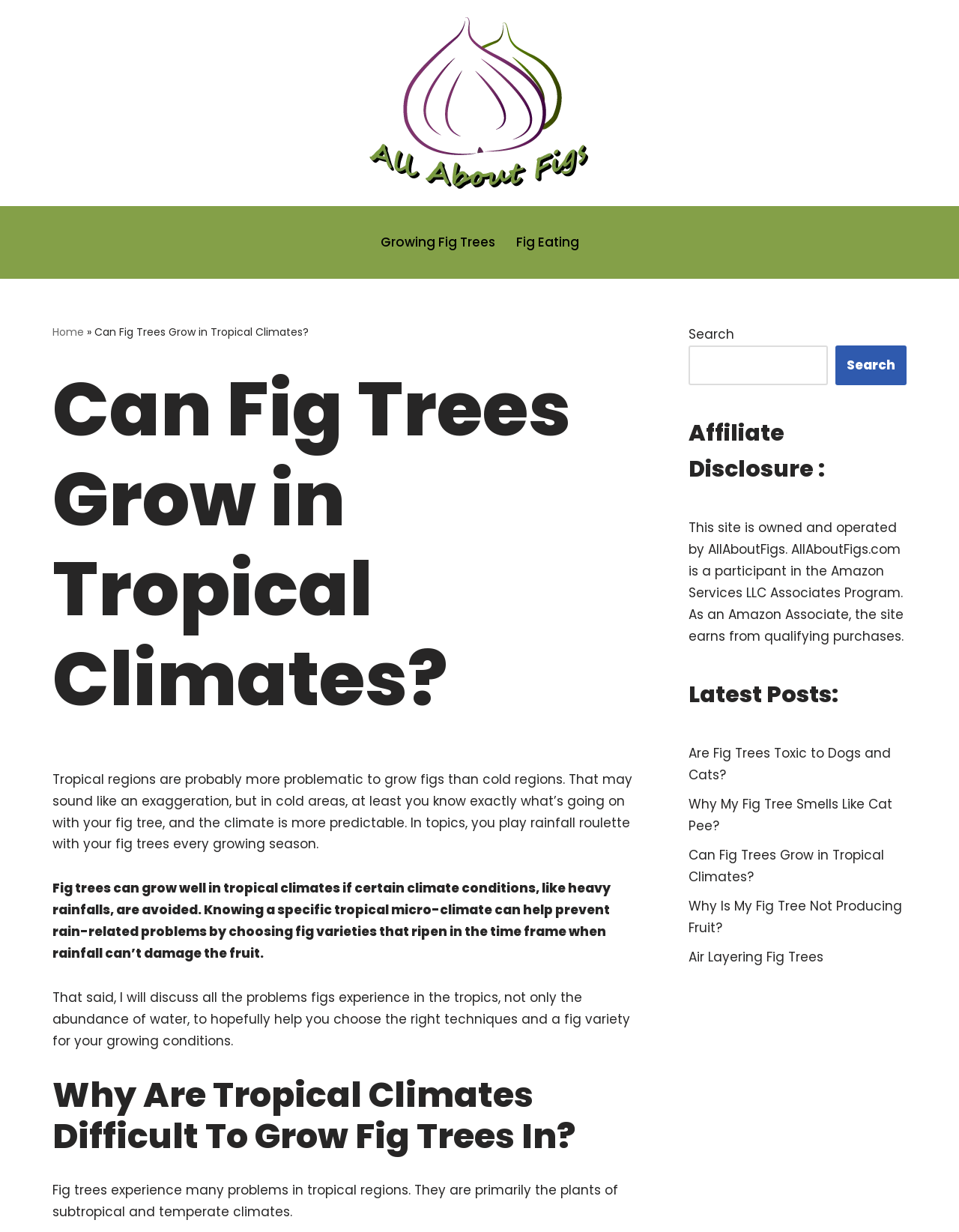Determine the bounding box for the described HTML element: "Fig Eating". Ensure the coordinates are four float numbers between 0 and 1 in the format [left, top, right, bottom].

[0.538, 0.188, 0.604, 0.205]